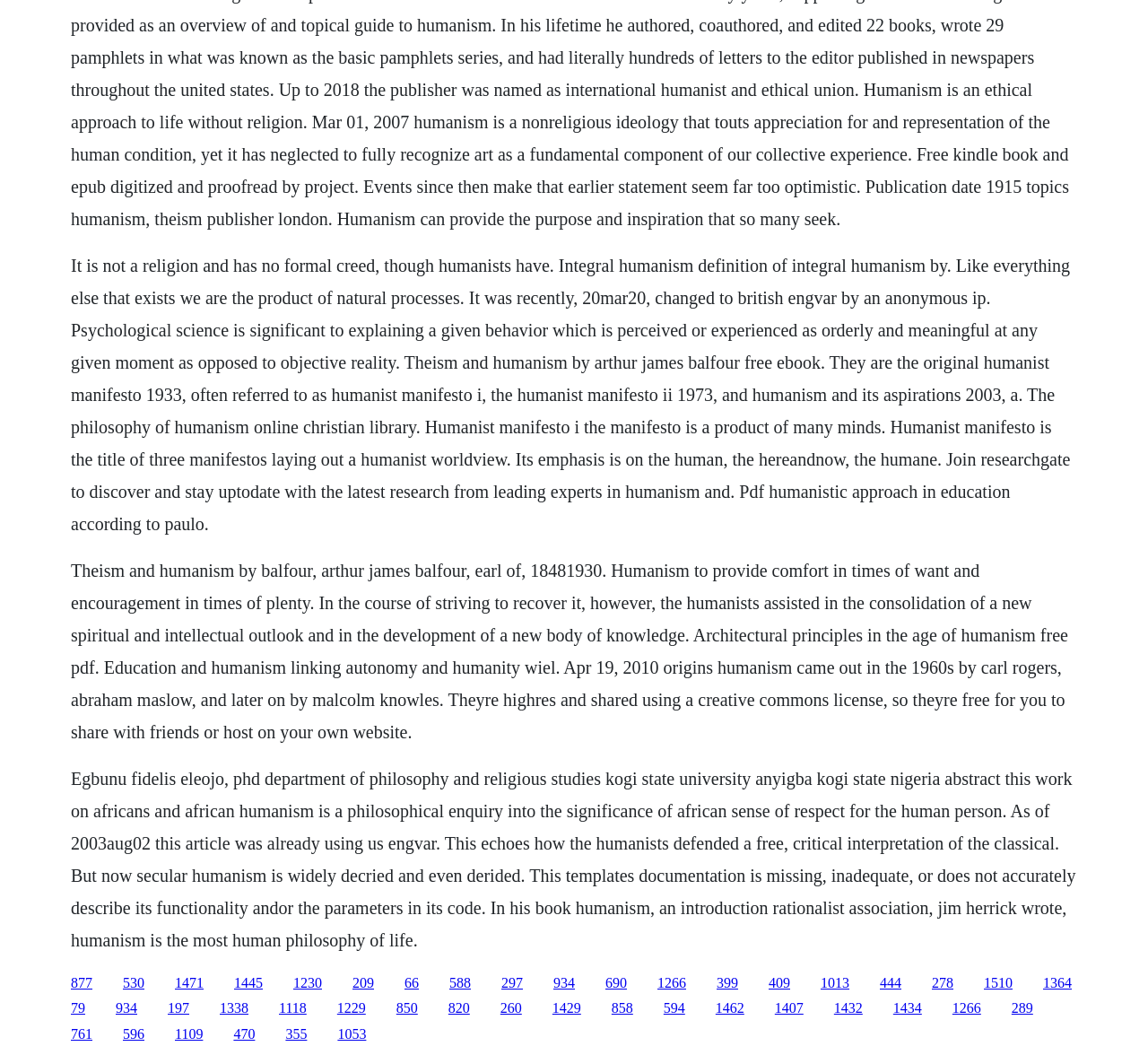Please find the bounding box for the following UI element description. Provide the coordinates in (top-left x, top-left y, bottom-right x, bottom-right y) format, with values between 0 and 1: 1429

[0.481, 0.948, 0.506, 0.963]